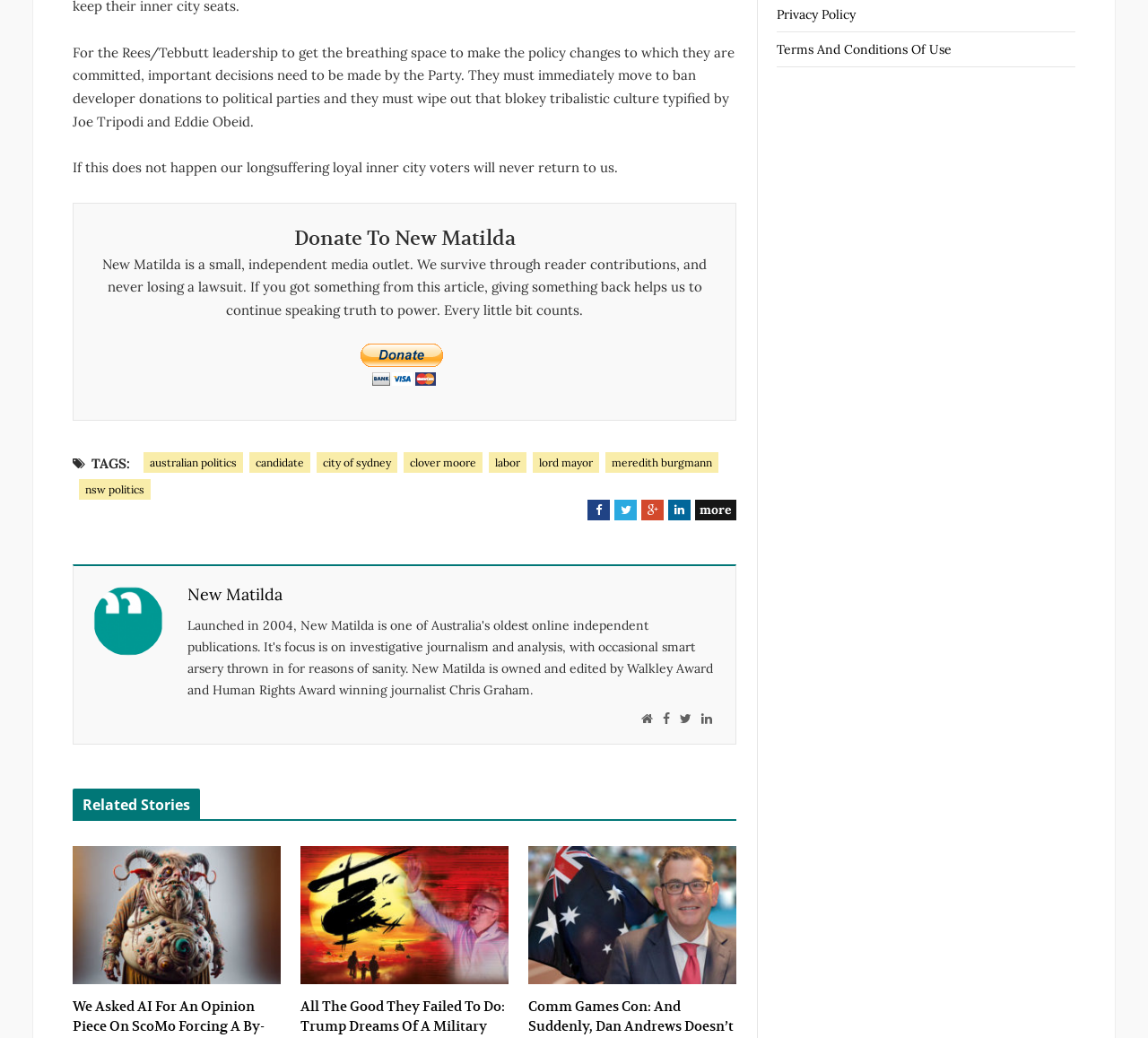Indicate the bounding box coordinates of the element that must be clicked to execute the instruction: "Read related story 'We Asked AI For An Opinion Piece On ScoMo Forcing A By-Election On Voters. Computer Says No.'". The coordinates should be given as four float numbers between 0 and 1, i.e., [left, top, right, bottom].

[0.063, 0.815, 0.245, 0.948]